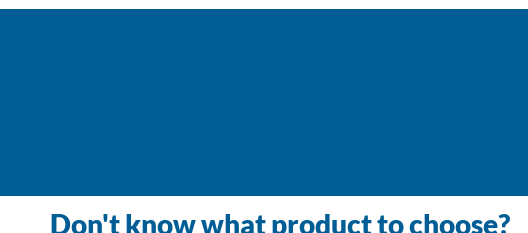Answer the question briefly using a single word or phrase: 
What is the purpose of the message on the banner?

To offer assistance